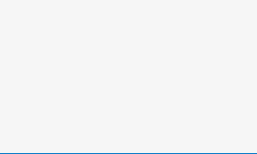Break down the image into a detailed narrative.

The image features the logo of Verizon, prominently displayed as part of a section dedicated to showcasing clients and partners of a company that specializes in big data and real-time analytics solutions. The logo embodies a sleek design, emphasizing Verizon's identity as a telecommunications leader. Positioned among other notable business affiliations, this logo represents Verizon's commitment to leveraging innovative technology and services in the rapidly evolving digital landscape. The surrounding elements suggest a focus on collaboration and partnership within various industry verticals, aiming to attract potential clients looking for reliable data solutions.